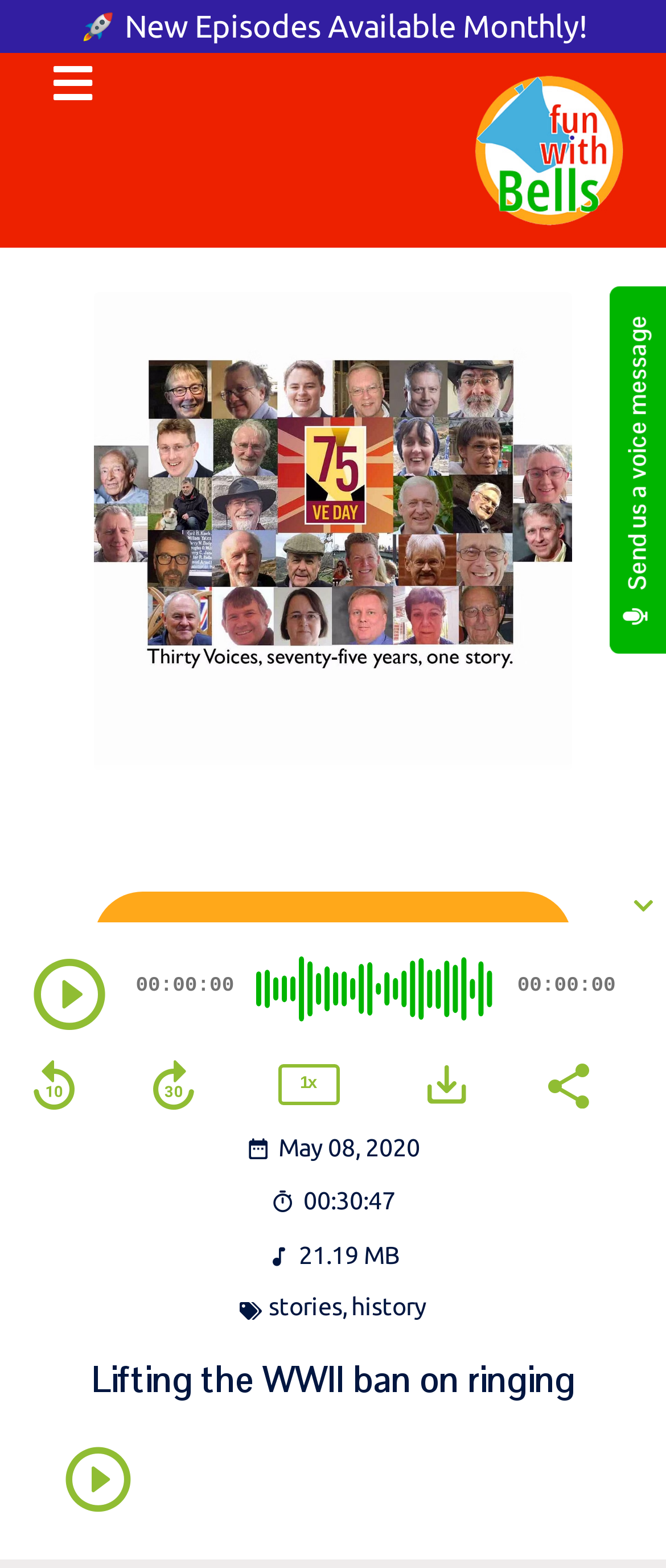Find the bounding box coordinates of the area that needs to be clicked in order to achieve the following instruction: "Download the episode". The coordinates should be specified as four float numbers between 0 and 1, i.e., [left, top, right, bottom].

[0.632, 0.675, 0.709, 0.707]